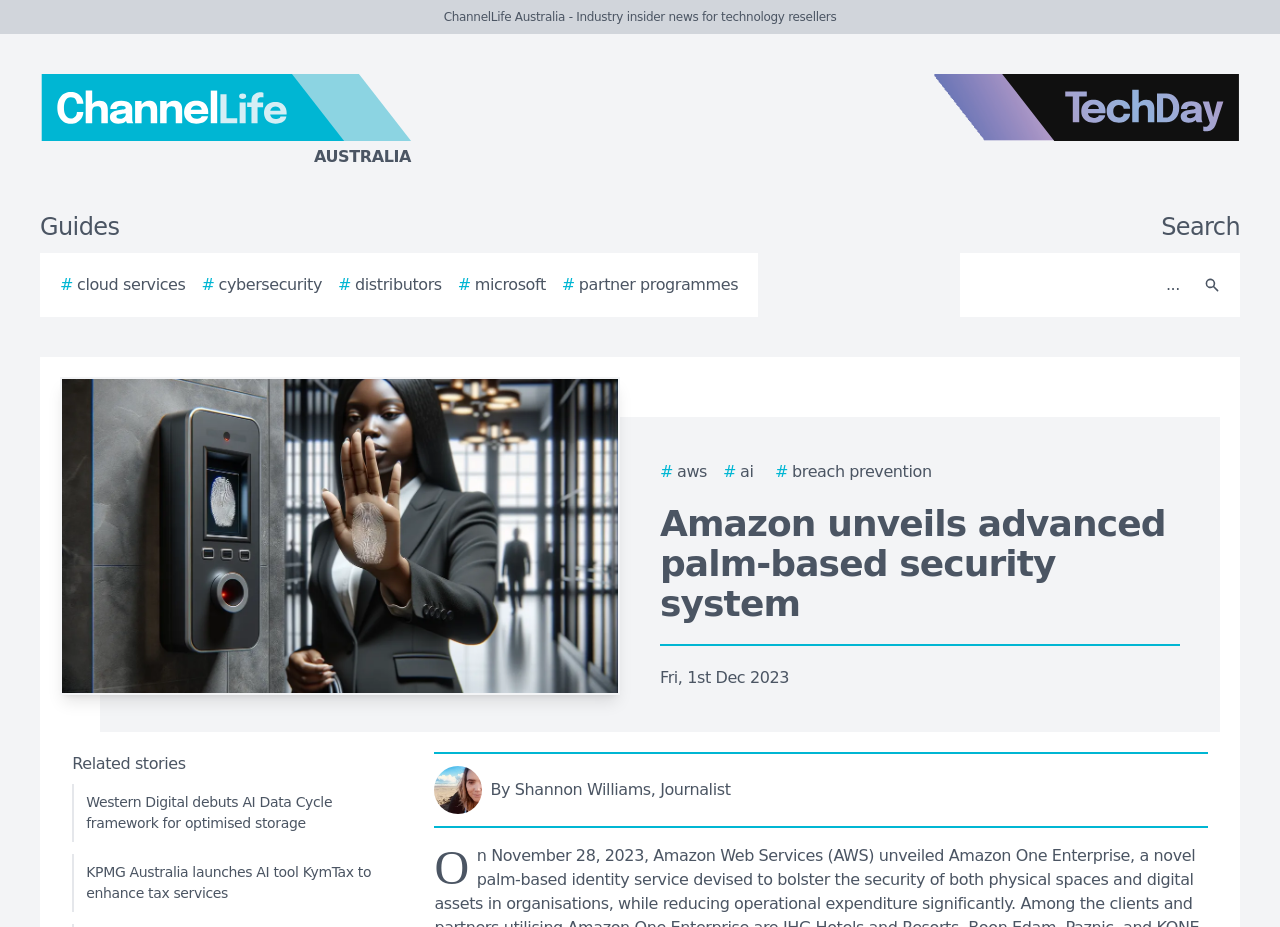Determine the bounding box coordinates of the section to be clicked to follow the instruction: "Click the ChannelLife Australia logo". The coordinates should be given as four float numbers between 0 and 1, formatted as [left, top, right, bottom].

[0.0, 0.08, 0.438, 0.182]